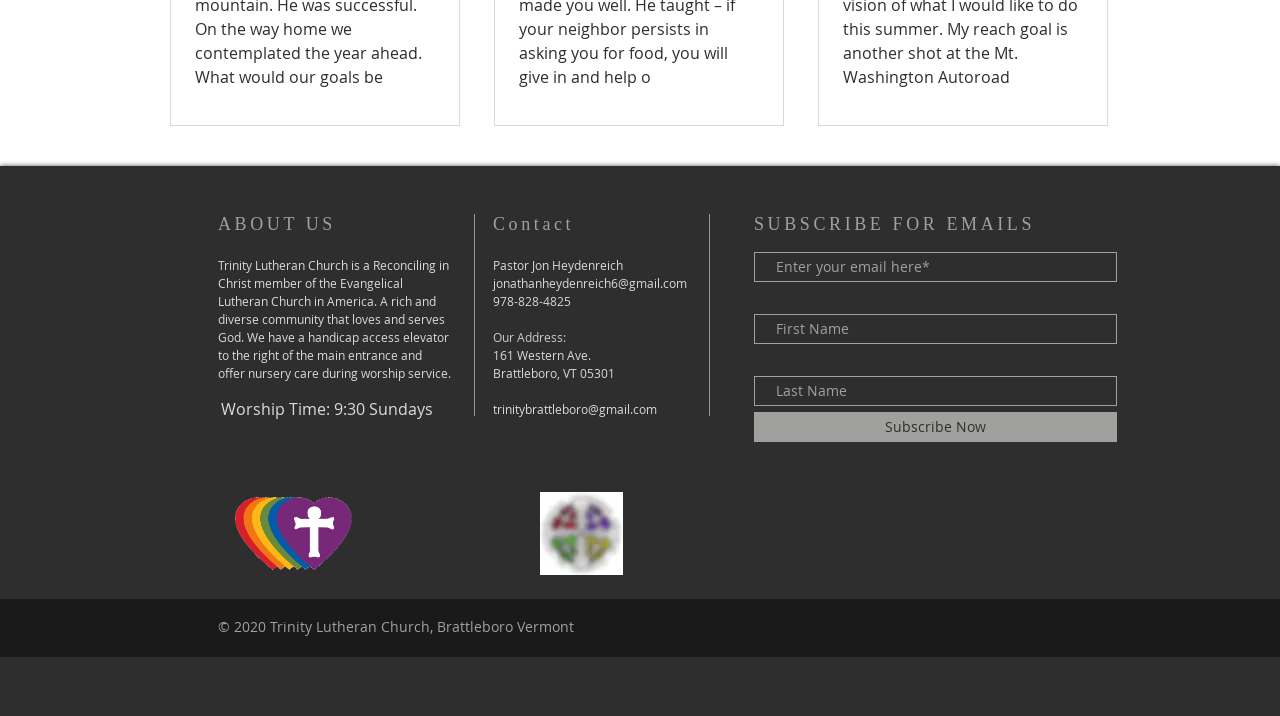Please locate the bounding box coordinates of the element's region that needs to be clicked to follow the instruction: "View the ELCA logo". The bounding box coordinates should be provided as four float numbers between 0 and 1, i.e., [left, top, right, bottom].

[0.422, 0.687, 0.487, 0.803]